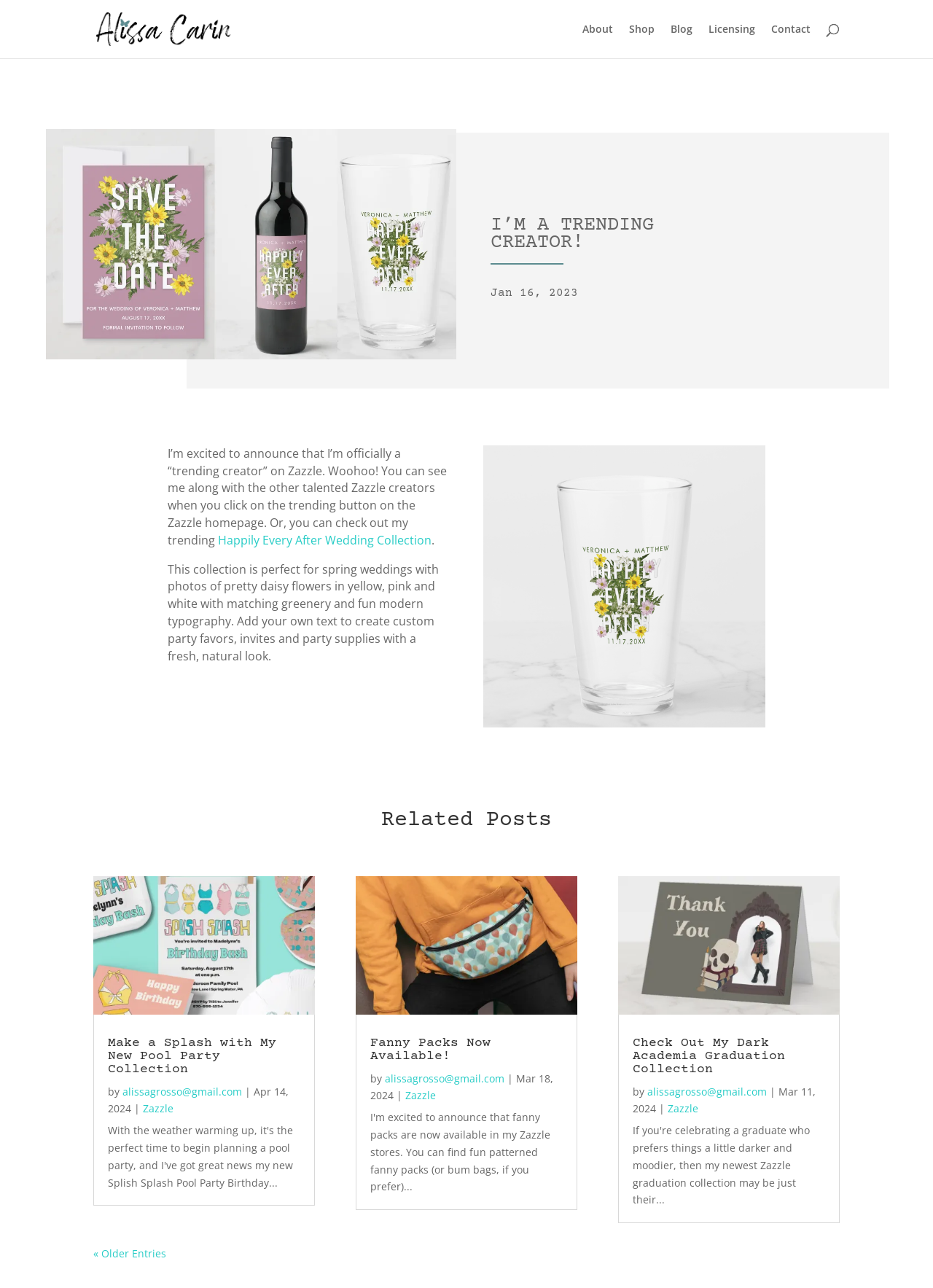Create an elaborate caption that covers all aspects of the webpage.

This webpage is a personal blog or portfolio of a creator, AlissaCarin, who has achieved the status of a "trending creator" on Zazzle. At the top of the page, there is a navigation menu with links to "About", "Shop", "Blog", "Licensing", and "Contact". Below the navigation menu, there is a large image that spans almost the entire width of the page.

The main content of the page is divided into two sections. The first section is a announcement about the creator's achievement, with a heading "I'M A TRENDING CREATOR!" and a brief description of what it means. Below this, there is a link to a collection called "Happily Every After Wedding Collection" with a brief description of the collection.

The second section is a list of related blog posts, with three articles displayed. Each article has a heading, a brief description, and a link to the full post. The articles are displayed in a column, with the most recent post at the top. Each post has a date and an author, and some of them have images associated with them.

At the bottom of the page, there is a link to older entries, suggesting that there are more blog posts available on the site. Overall, the page has a clean and organized layout, with a focus on showcasing the creator's work and achievements.